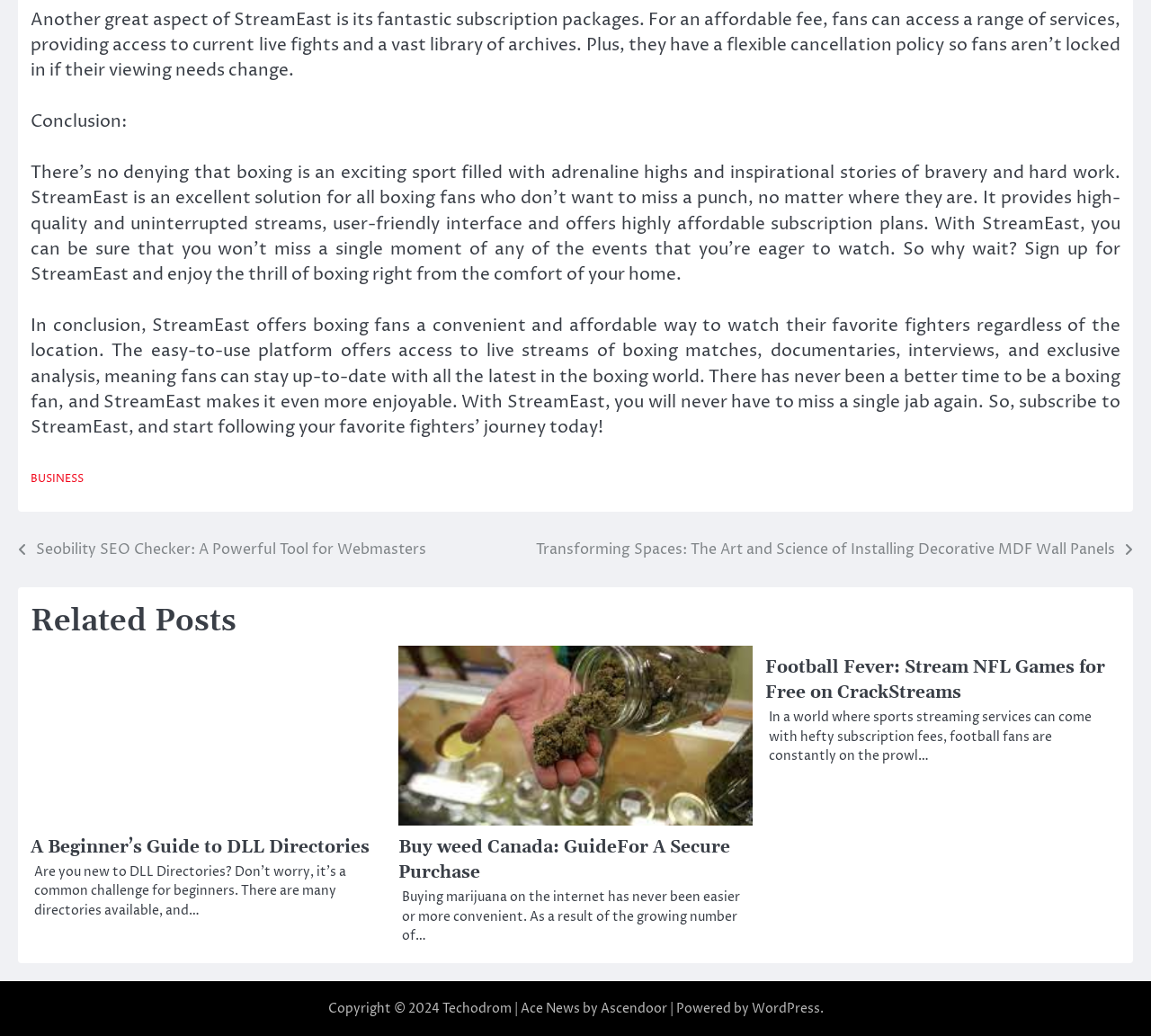Predict the bounding box coordinates for the UI element described as: "WordPress". The coordinates should be four float numbers between 0 and 1, presented as [left, top, right, bottom].

[0.653, 0.965, 0.712, 0.981]